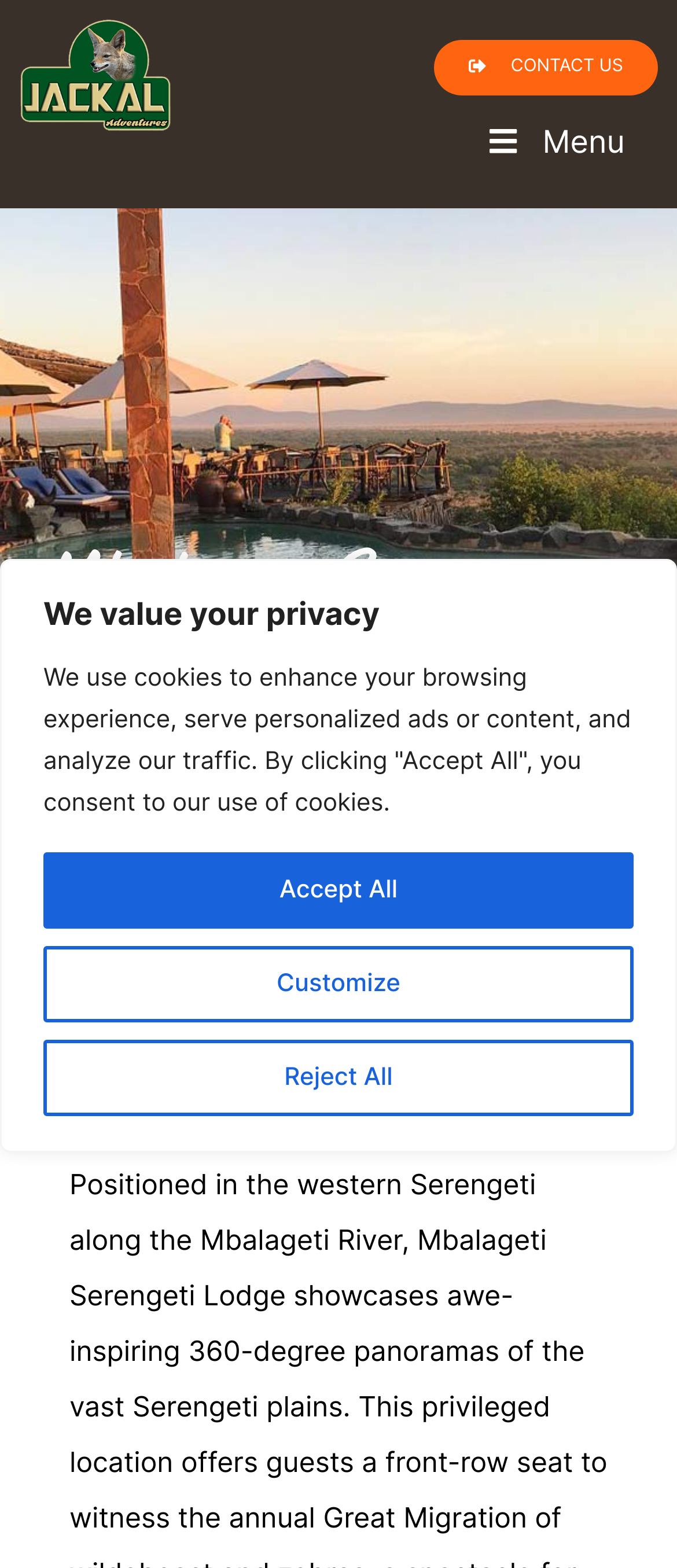Please determine the bounding box coordinates of the clickable area required to carry out the following instruction: "Click the menu button". The coordinates must be four float numbers between 0 and 1, represented as [left, top, right, bottom].

[0.026, 0.062, 0.974, 0.121]